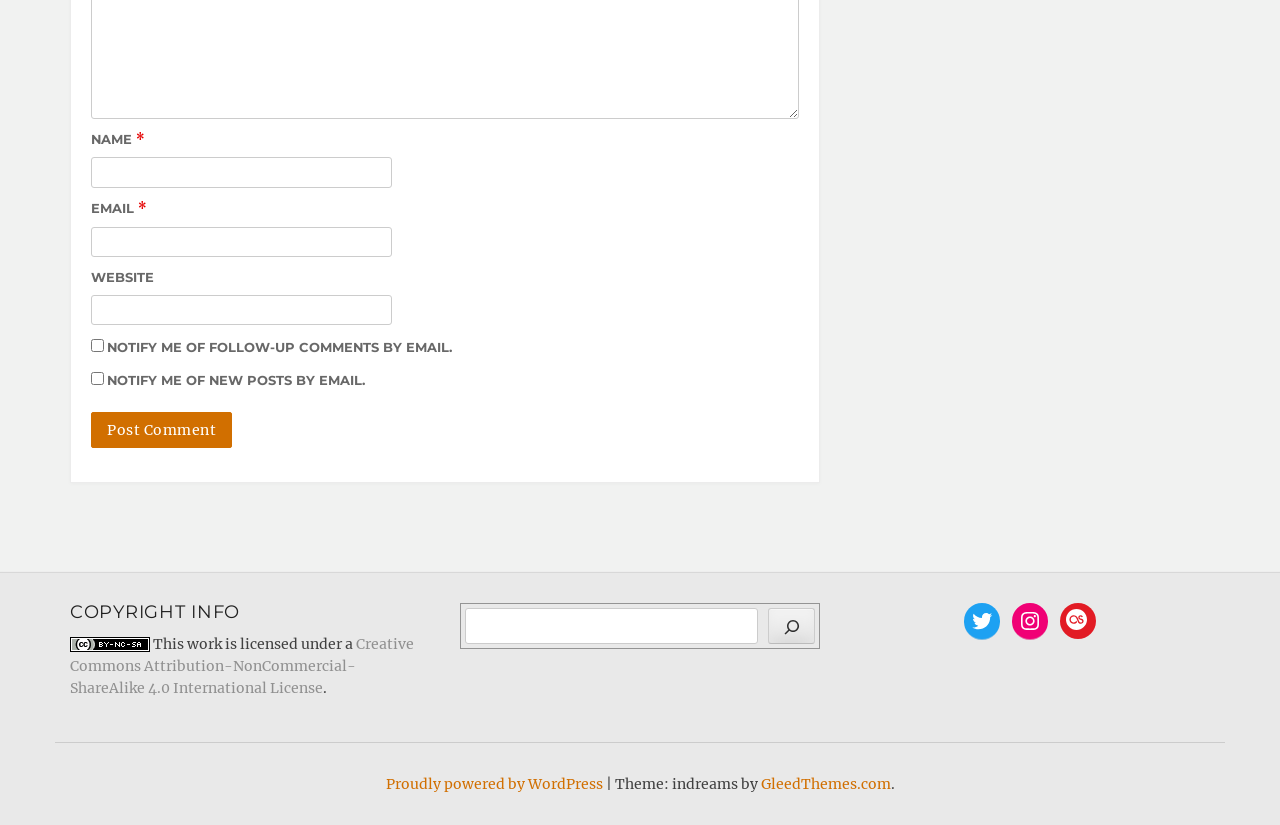Locate the bounding box coordinates of the area that needs to be clicked to fulfill the following instruction: "Visit the 'About' page". The coordinates should be in the format of four float numbers between 0 and 1, namely [left, top, right, bottom].

None